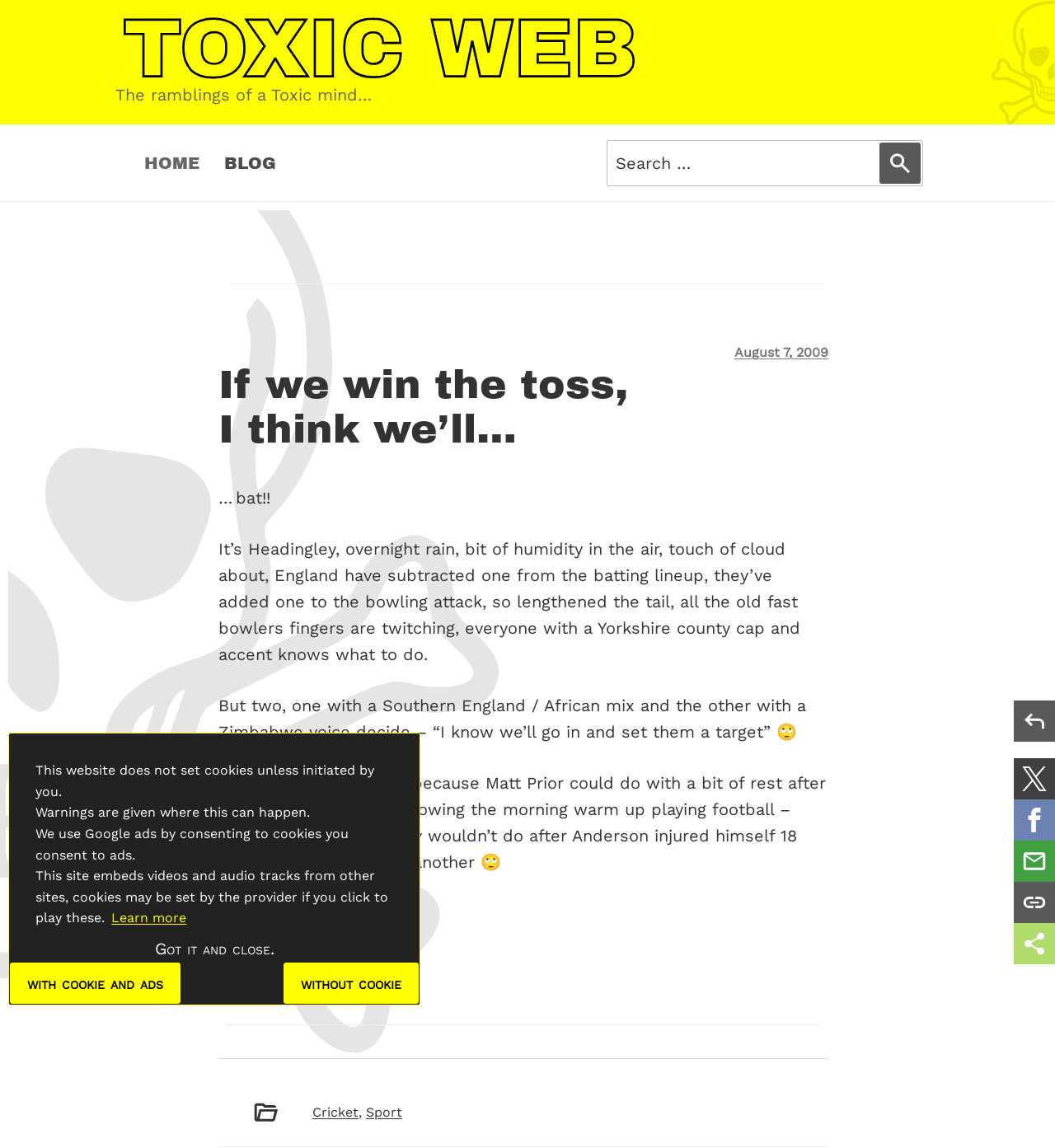Find the bounding box coordinates of the element's region that should be clicked in order to follow the given instruction: "Search for something". The coordinates should consist of four float numbers between 0 and 1, i.e., [left, top, right, bottom].

[0.575, 0.122, 0.875, 0.162]